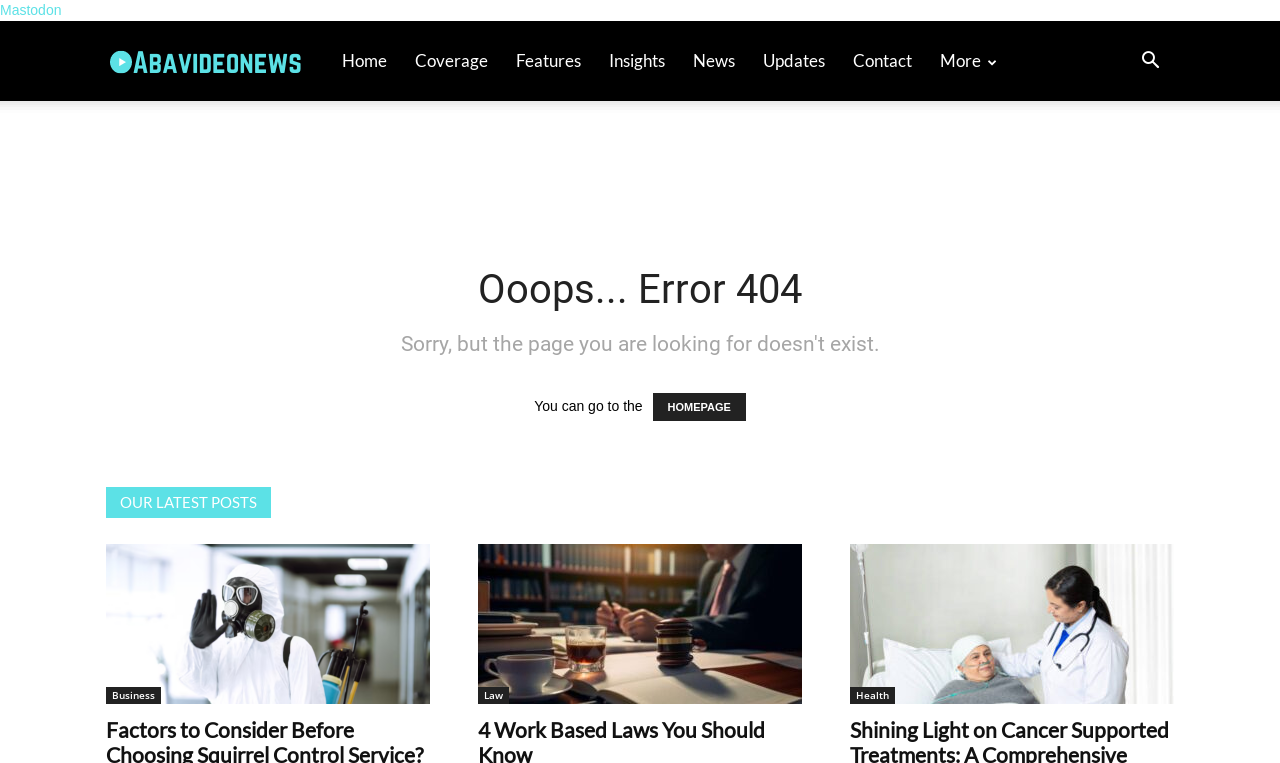What is the category of the post 'Factors to Consider Before Choosing Squirrel Control Service?'?
Based on the screenshot, give a detailed explanation to answer the question.

I didn't find any category information directly associated with the post 'Factors to Consider Before Choosing Squirrel Control Service?'. However, I noticed that there are other posts with categories like 'Business', 'Law', and 'Health', but this post doesn't have a category label.